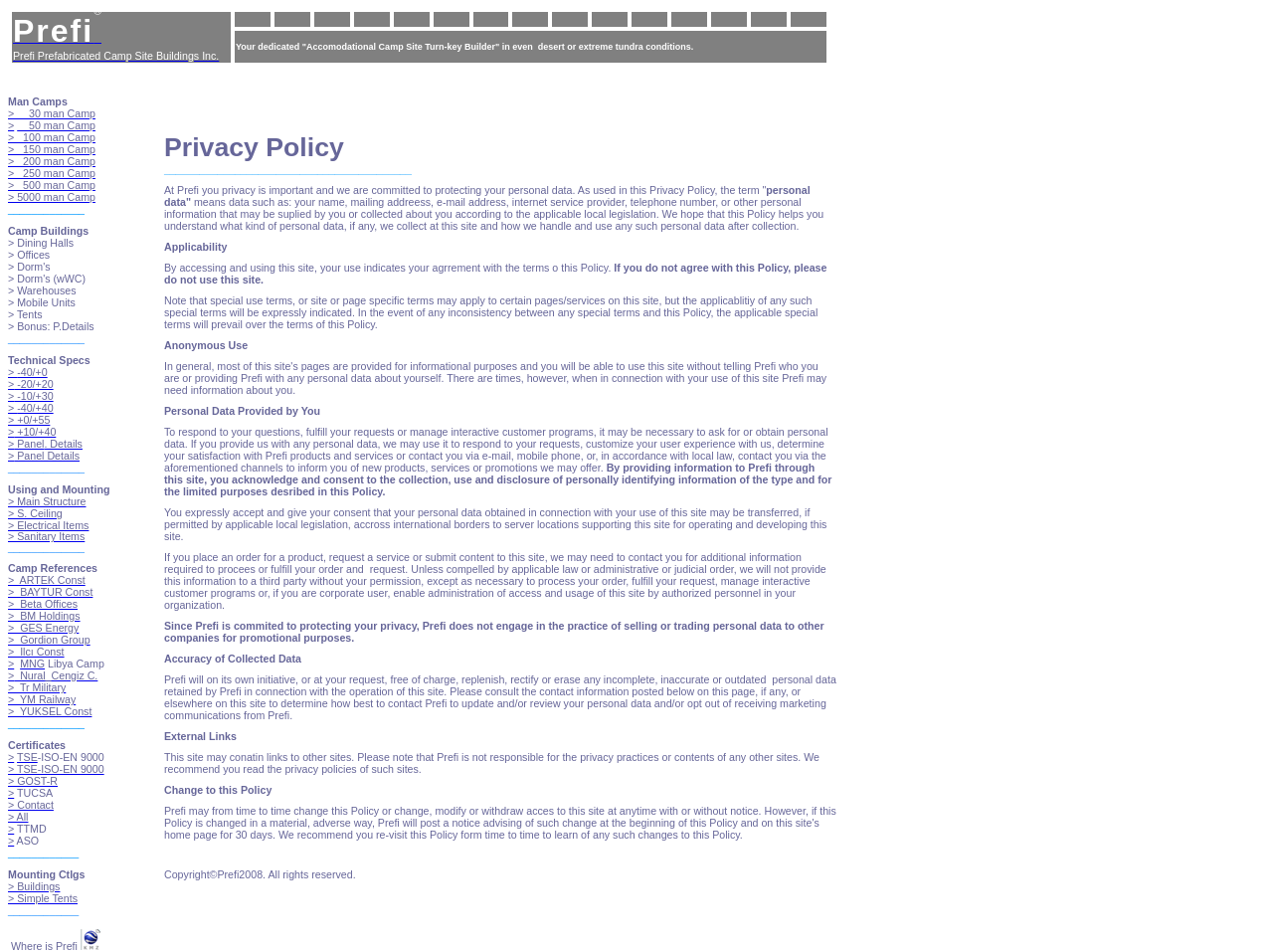Find the bounding box coordinates of the element you need to click on to perform this action: 'Learn about Technical Specs'. The coordinates should be represented by four float values between 0 and 1, in the format [left, top, right, bottom].

[0.006, 0.372, 0.071, 0.385]